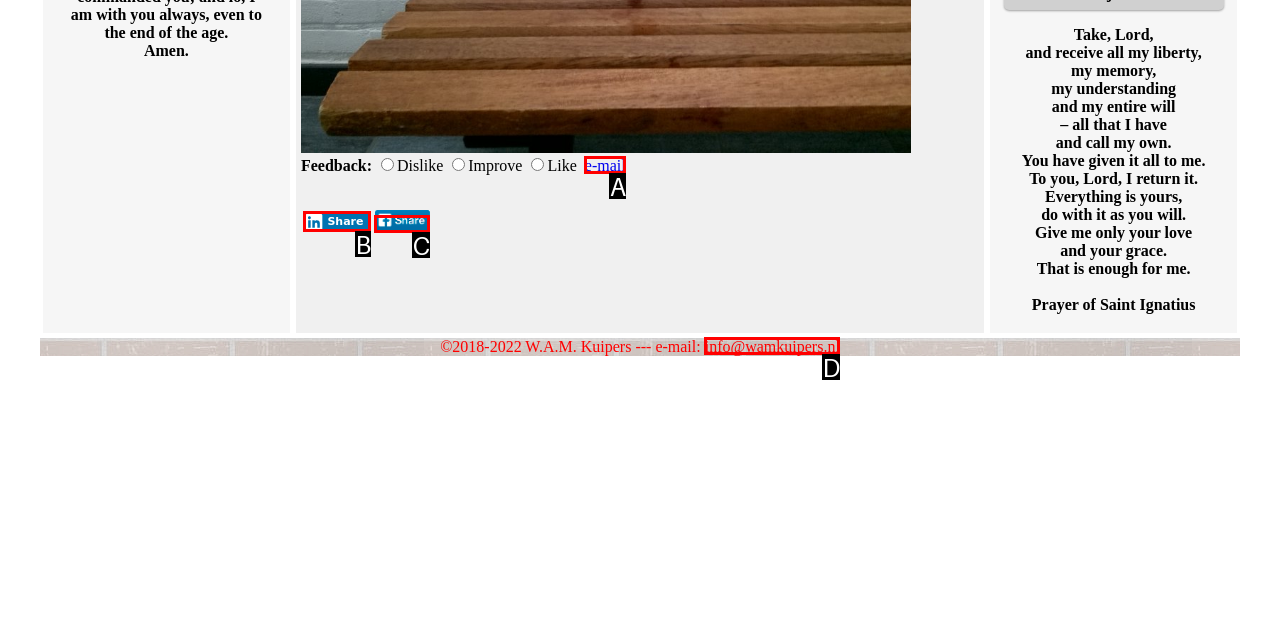Choose the UI element that best aligns with the description: e-mail
Respond with the letter of the chosen option directly.

A